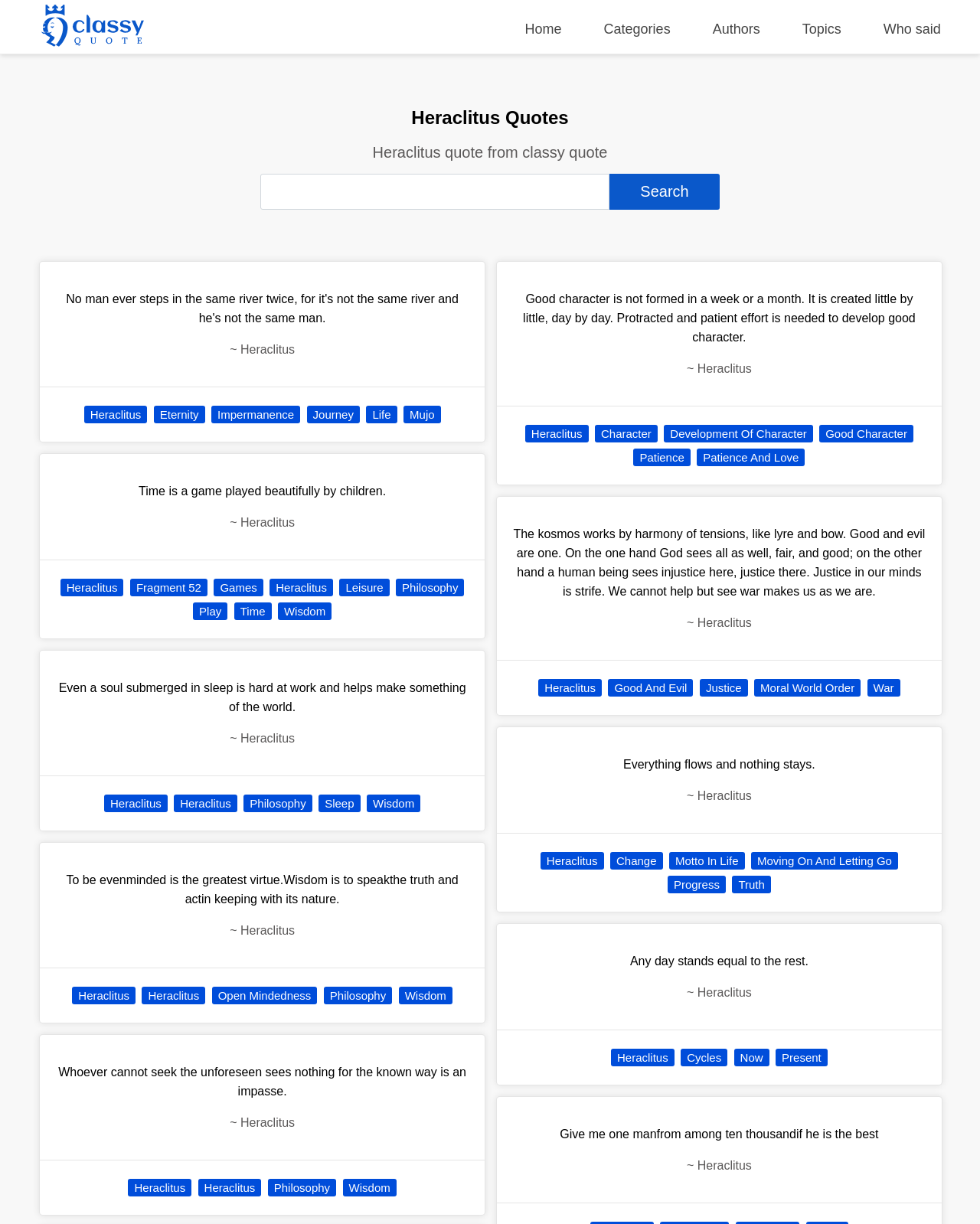Specify the bounding box coordinates for the region that must be clicked to perform the given instruction: "Visit the home page".

[0.536, 0.018, 0.573, 0.03]